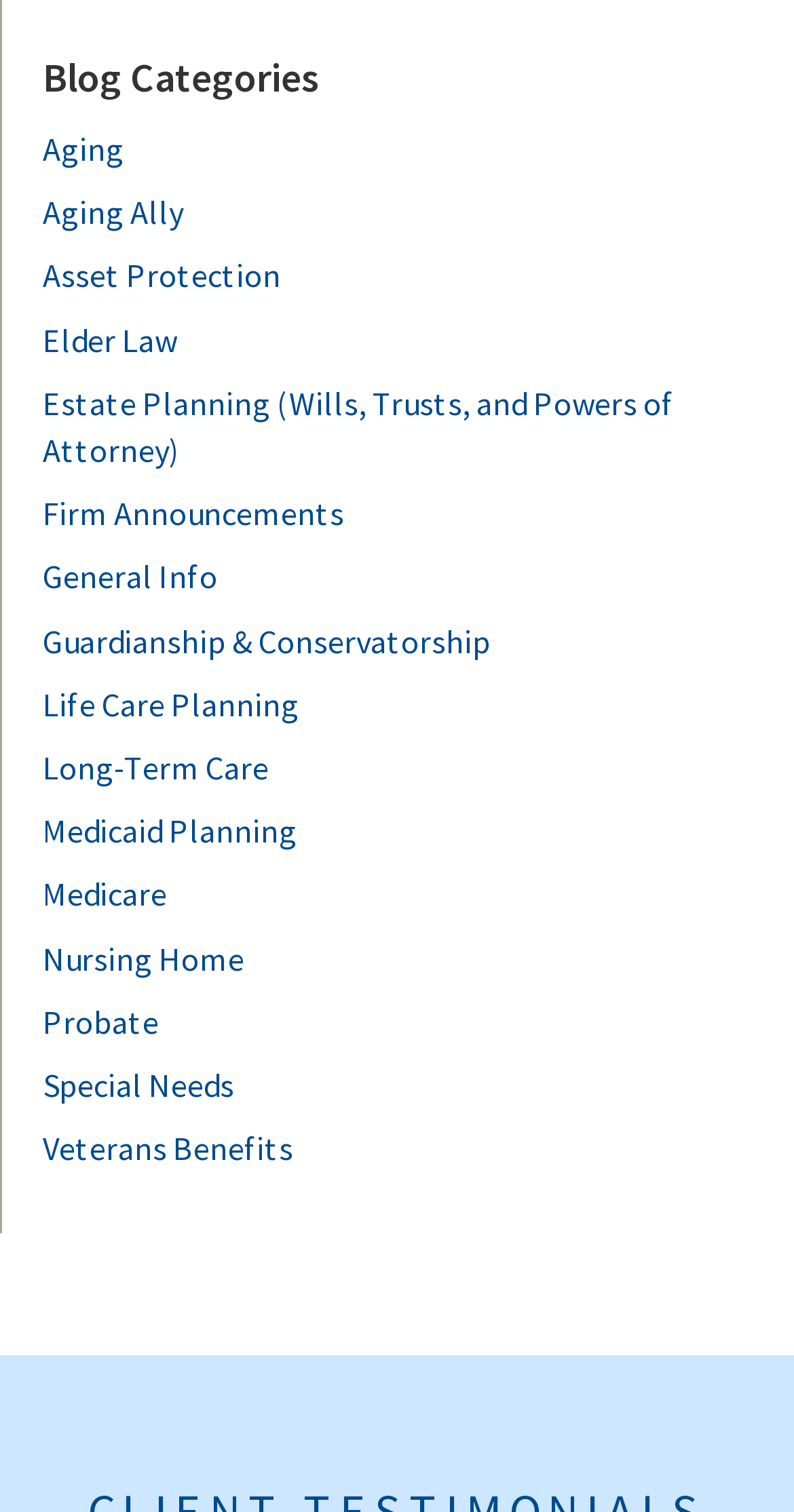What is the first category listed?
Please provide a full and detailed response to the question.

I looked at the first link under the 'Blog Categories' heading, and it says 'Aging'.